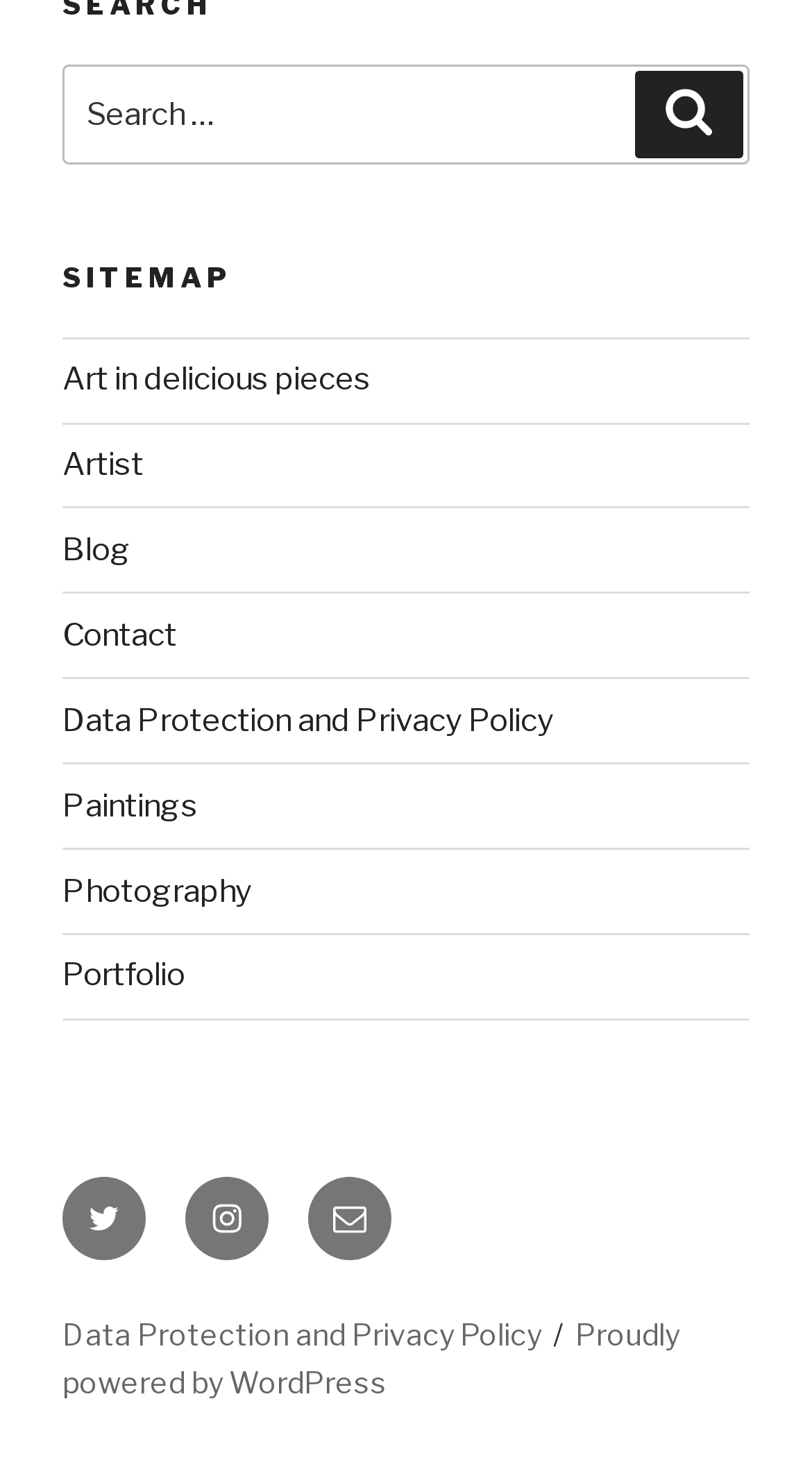Please locate the clickable area by providing the bounding box coordinates to follow this instruction: "Read Data Protection and Privacy Policy".

[0.077, 0.887, 0.667, 0.911]